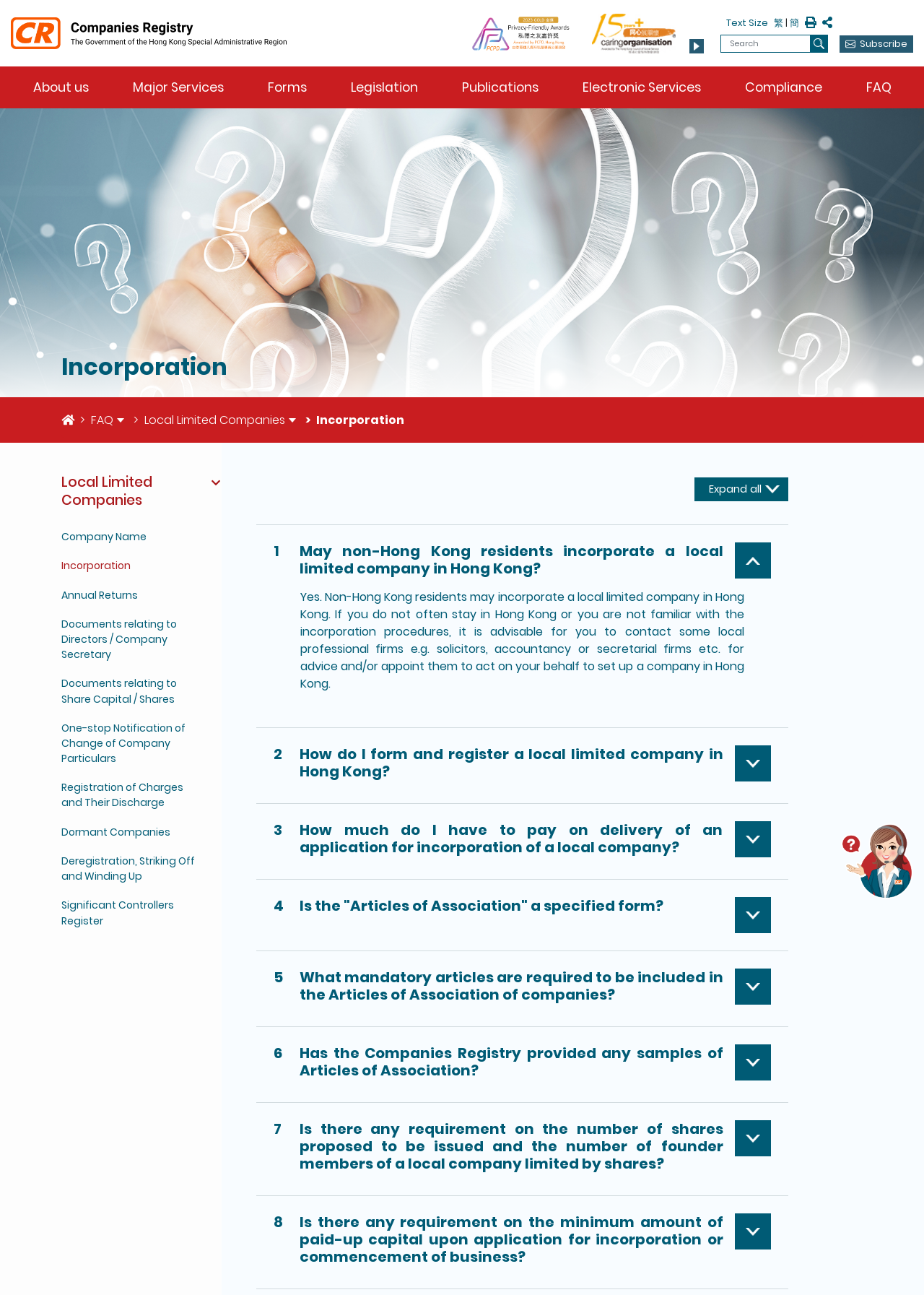Generate a comprehensive caption for the webpage you are viewing.

This webpage is about the Companies Registry, specifically the FAQ section for Local Limited Companies - Incorporation. At the top, there is a logo of the Companies Registry, which is also a link to the Government of the Hong Kong Special Administrative Region website. Below the logo, there are several award badges, including the Privacy-Friendly Awards 2023 – Gold Award, Caring Organisation, 2023 “Partner Employer Award”, Astrid Awards 2024, and The 2021 HKMA Best Annual Reports Competition.

On the right side of the page, there is a search bar with a search button. Below the search bar, there are links to subscribe, about us, major services, forms, legislation, publications, electronic services, compliance, and FAQ.

The main content of the page is divided into sections. The first section is a breadcrumb navigation, showing the path from the home page to the current page. Below the breadcrumb, there is a heading "Incorporation" and a link to "Local Limited Companies". 

The next section lists various topics related to incorporation, including company name, annual returns, documents relating to directors/company secretary, and more. Each topic is a link that expands to show more information.

The main FAQ section is below, with eight questions and answers. Each question is a button that expands to show the answer when clicked. The questions are about incorporating a local limited company in Hong Kong, including the requirements, procedures, and fees.

At the bottom of the page, there is a "Back To Top Button" that allows users to quickly scroll back to the top of the page.